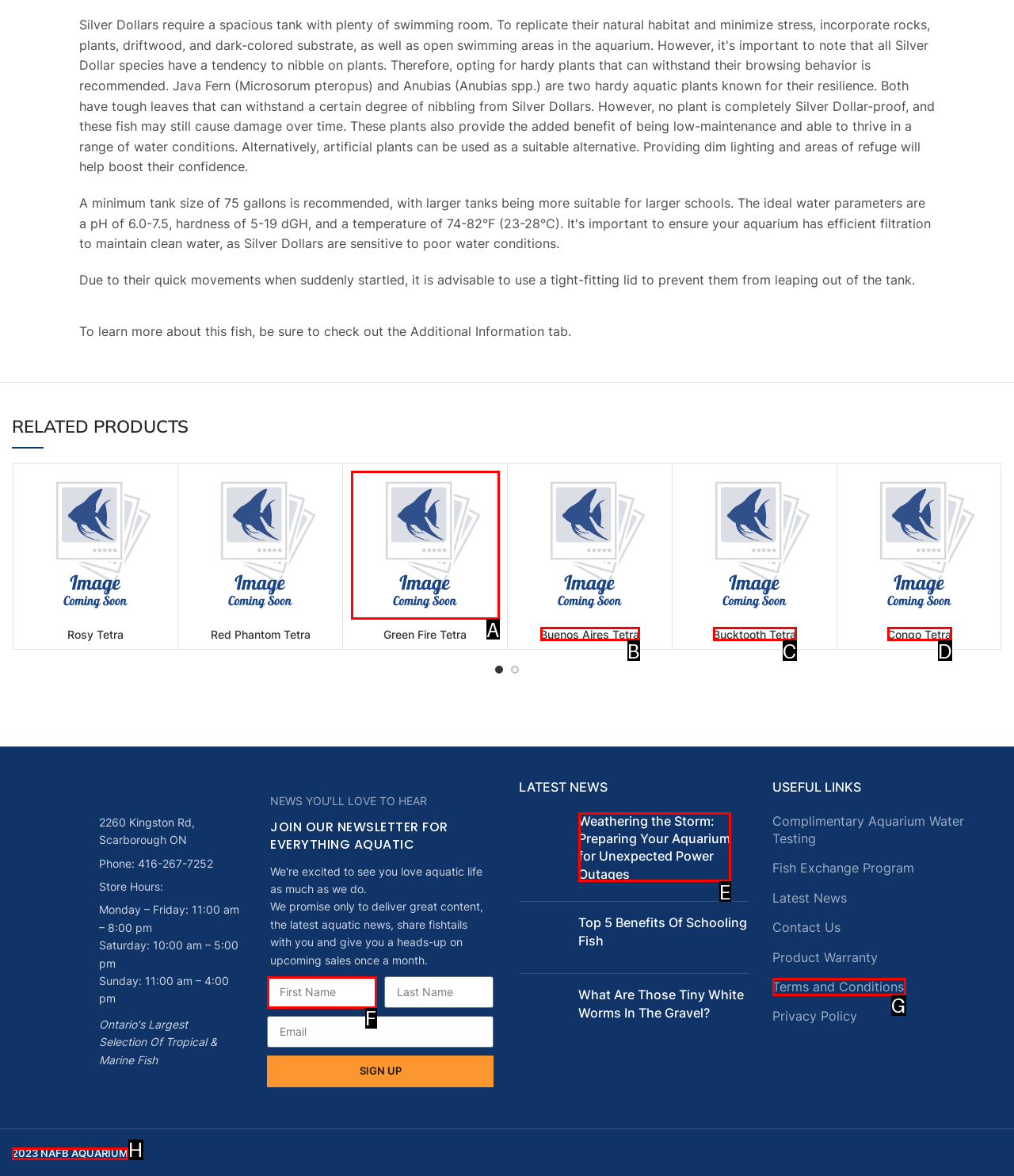Select the letter from the given choices that aligns best with the description: Terms and Conditions. Reply with the specific letter only.

G